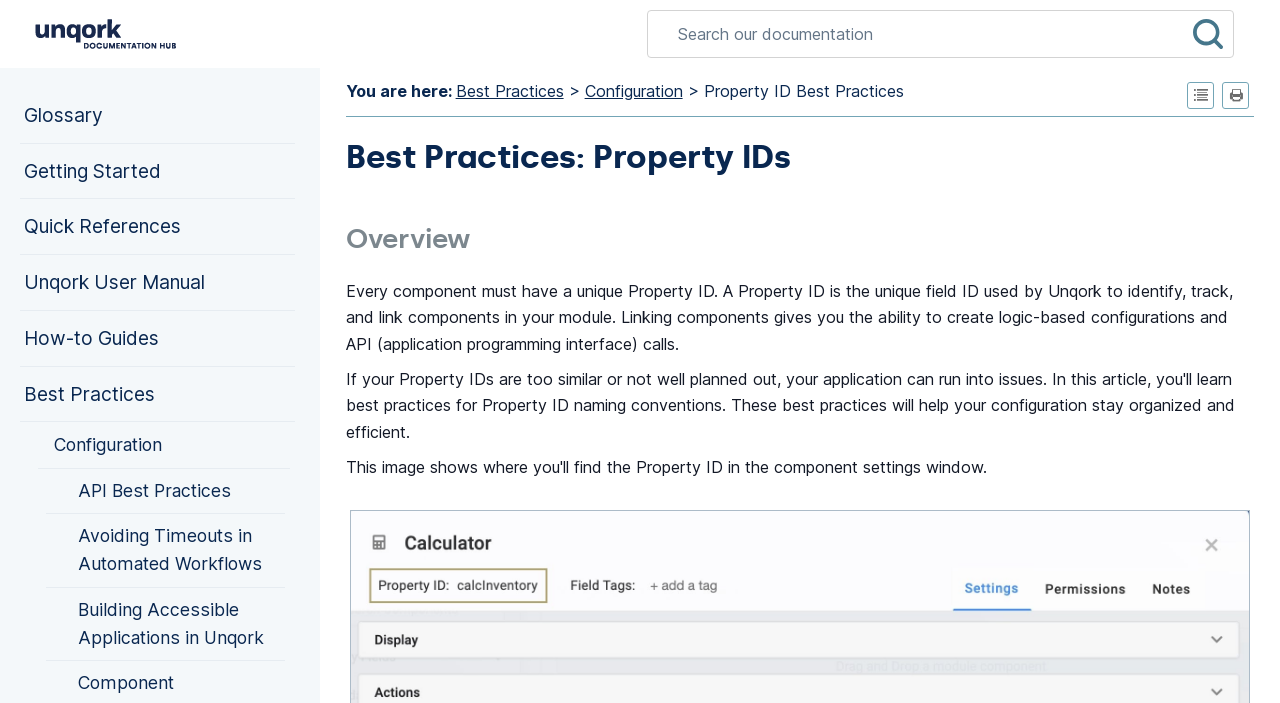What is the warning about Property IDs?
Utilize the image to construct a detailed and well-explained answer.

According to the webpage, if Property IDs are too similar or not well planned out, the application can run into issues. This warning is provided to encourage users to create unique and well-planned Property IDs.